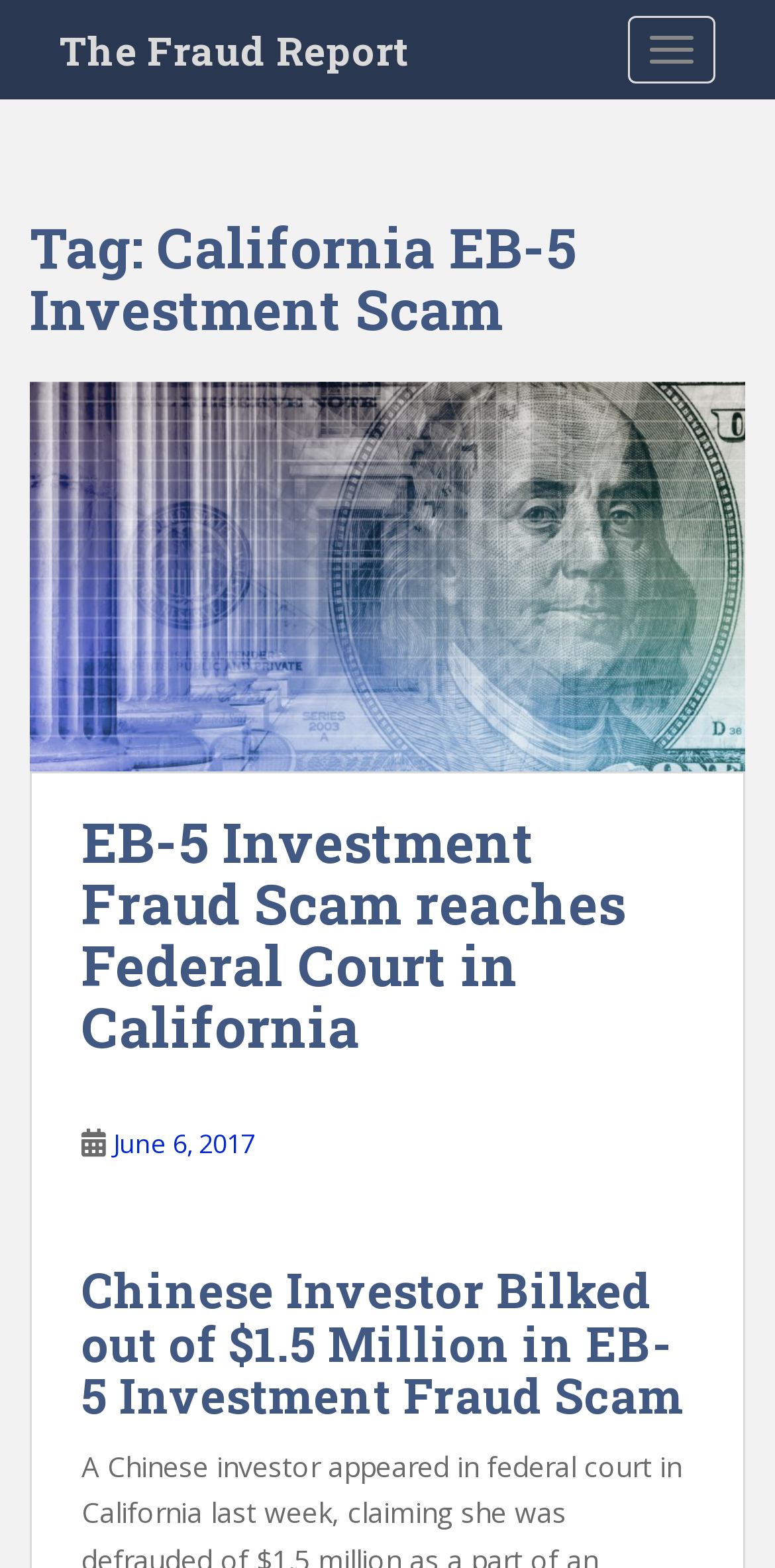From the given element description: "June 6, 2017June 9, 2017", find the bounding box for the UI element. Provide the coordinates as four float numbers between 0 and 1, in the order [left, top, right, bottom].

[0.146, 0.717, 0.328, 0.74]